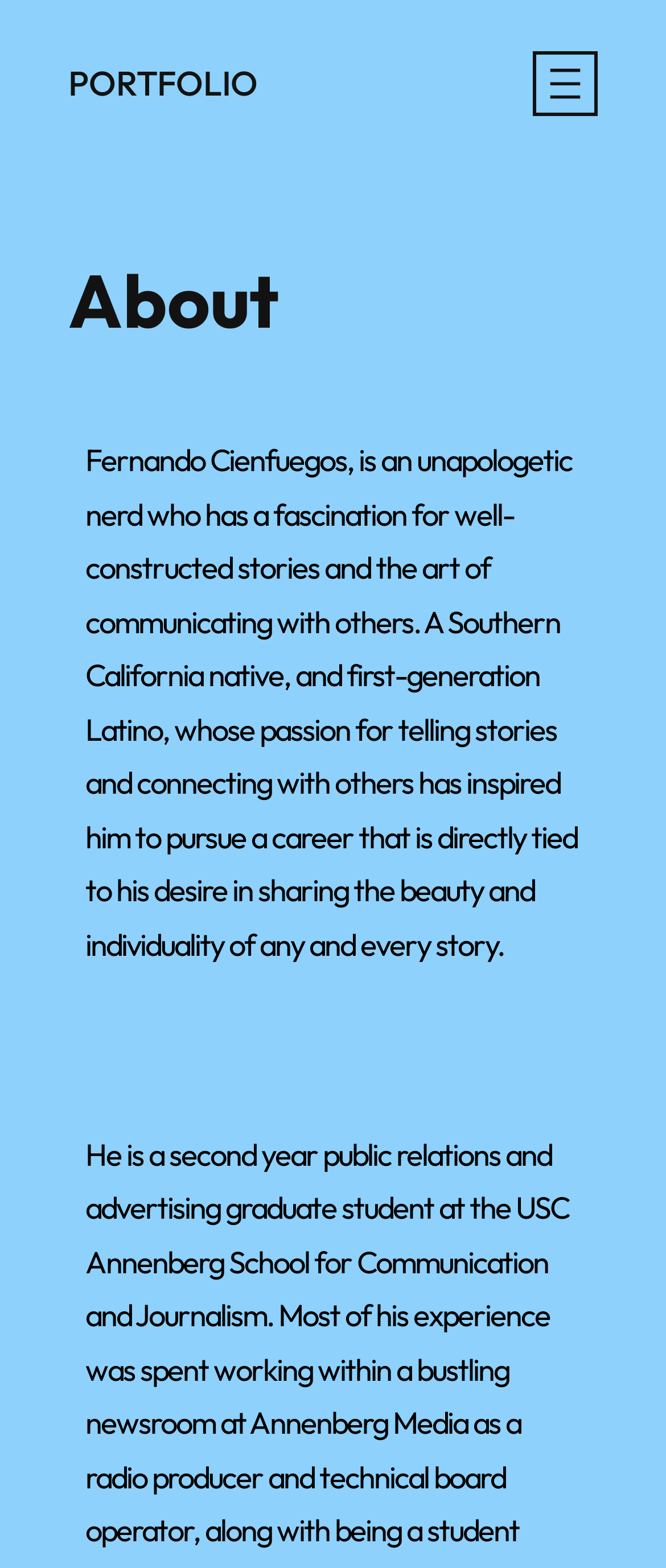How many sections are there in the header navigation?
Observe the image and answer the question with a one-word or short phrase response.

2